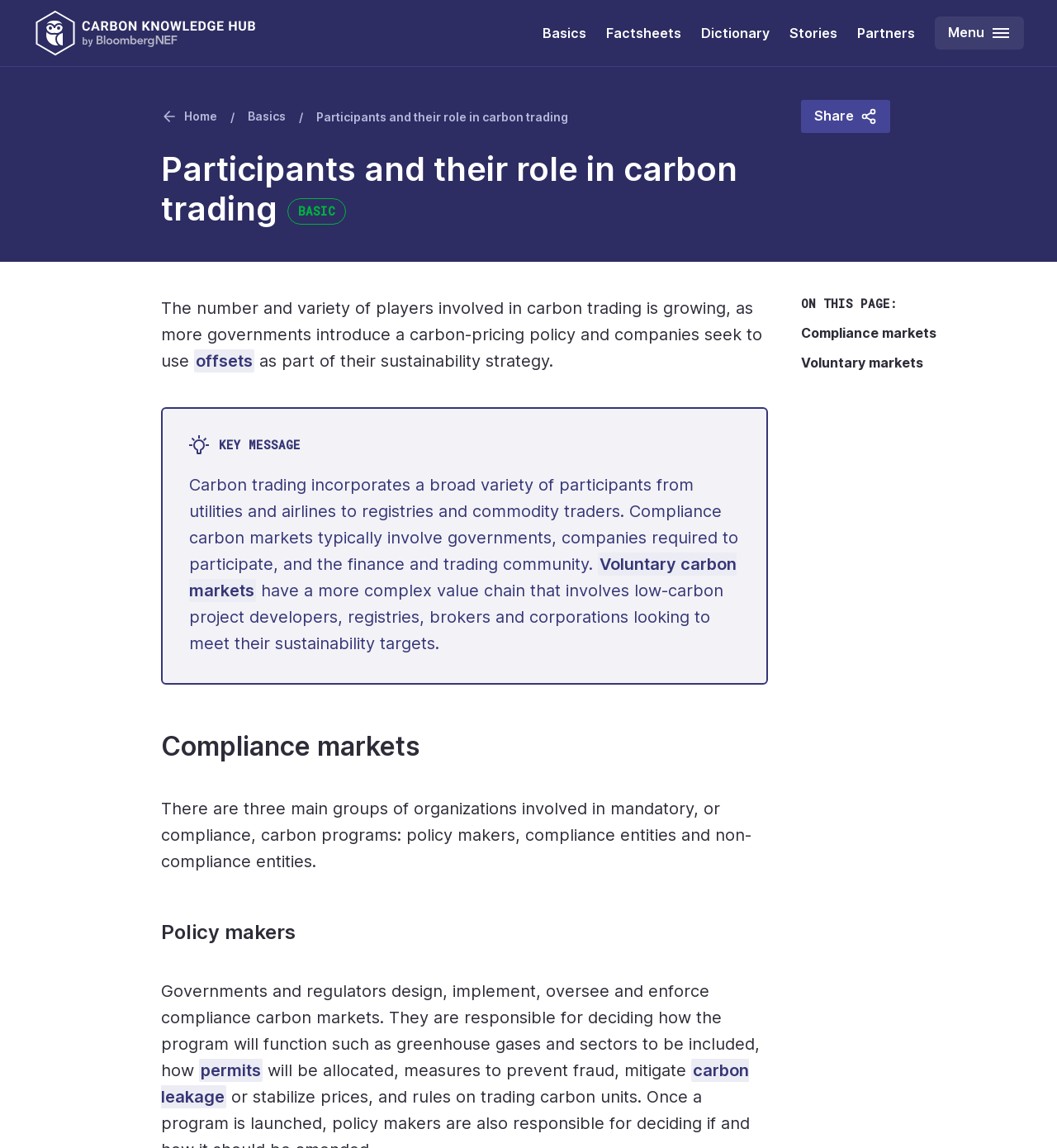Describe the webpage meticulously, covering all significant aspects.

The webpage is about the Carbon Knowledge Hub, specifically focusing on the participants and their roles in carbon trading. At the top left, there is a logo with a link and an image. Below it, there are several links to different sections of the hub, including "Basics", "Factsheets", "Dictionary", "Stories", and "Partners". On the top right, there is a button labeled "Menu".

The main content of the page is divided into sections. The first section has a heading "Participants and their role in carbon trading BASIC" and provides an introduction to the growing number of players involved in carbon trading. There is a link to "offsets" in this section.

Below this introduction, there is a key message highlighted, followed by a paragraph explaining the various participants involved in carbon trading, including governments, companies, and the finance and trading community. This paragraph also mentions voluntary carbon markets, which have a more complex value chain involving project developers, registries, brokers, and corporations.

The next section is about compliance markets, with a heading "Compliance markets anchor". This section has a link to "Compliance markets anchor" and explains the three main groups of organizations involved in mandatory carbon programs: policy makers, compliance entities, and non-compliance entities.

The following section focuses on policy makers, explaining their role in designing, implementing, and enforcing compliance carbon markets. There are links to "permits" and "carbon leakage" in this section.

On the right side of the page, there is a section with a heading "ON THIS PAGE:", which provides links to "Compliance markets" and "Voluntary markets". There is also a button labeled "Share" above this section.